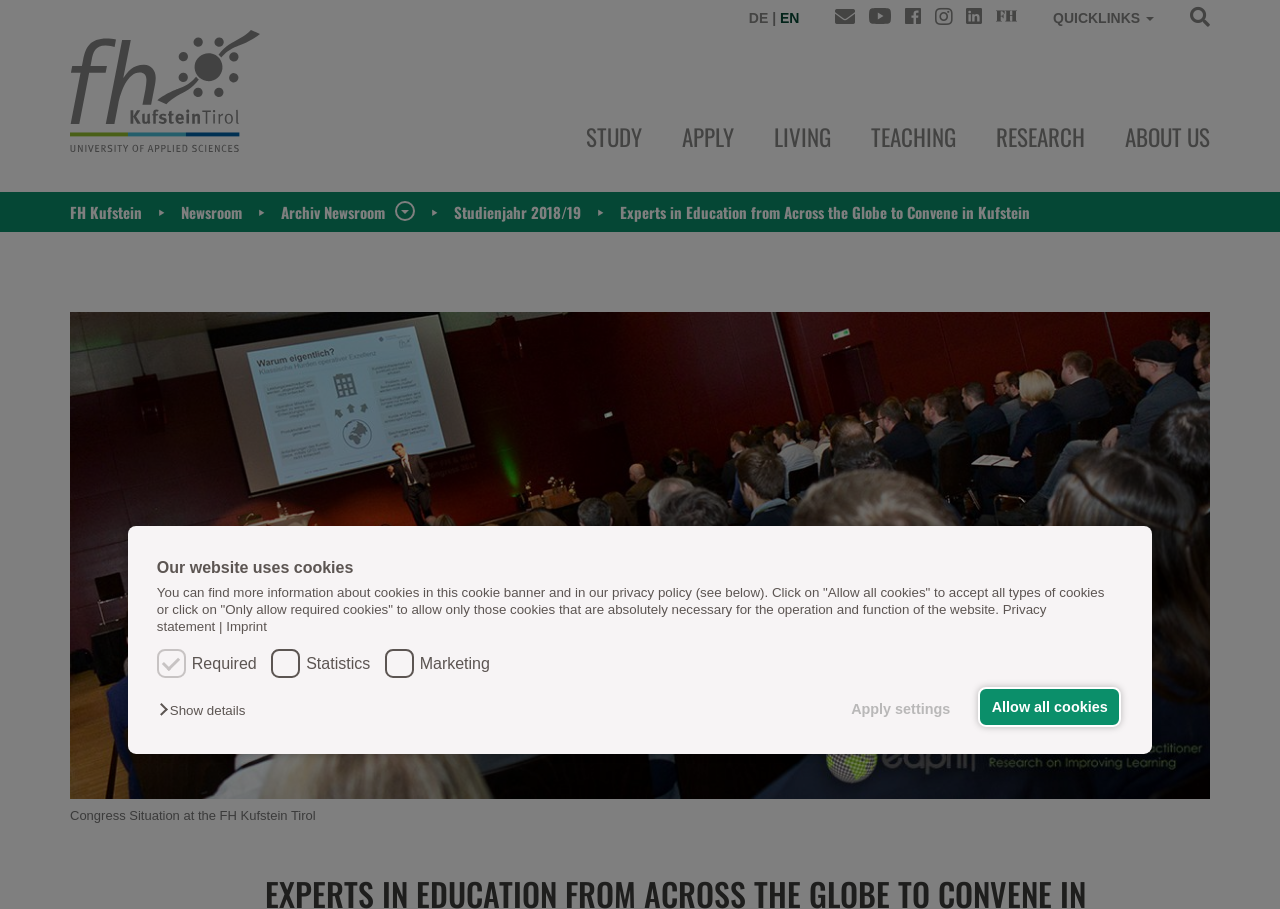Determine the bounding box coordinates of the clickable region to carry out the instruction: "View newsroom".

[0.141, 0.221, 0.189, 0.245]